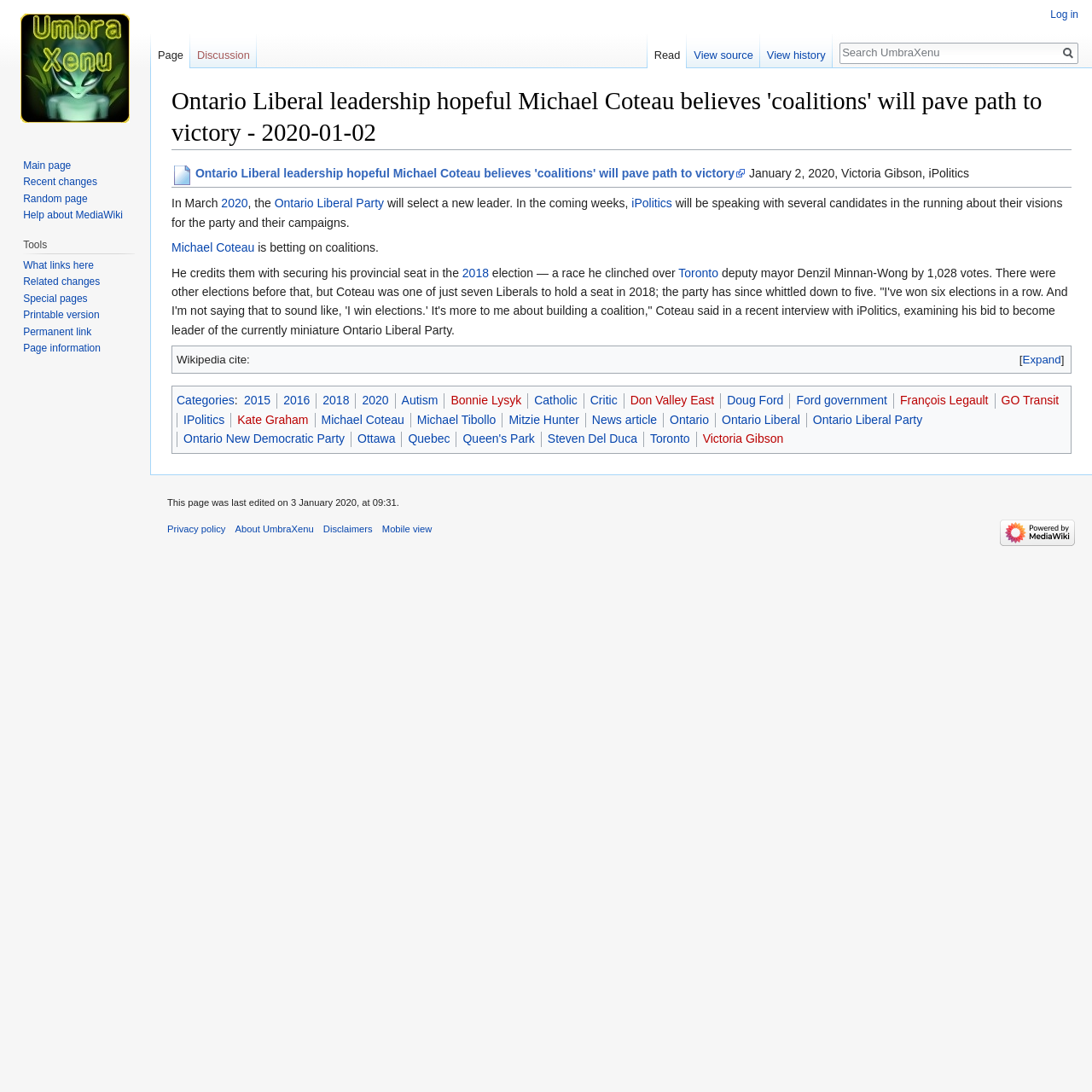Create an elaborate caption for the webpage.

This webpage is an article about Ontario Liberal leadership hopeful Michael Coteau, who believes that coalitions will pave the path to victory. The article is dated January 2, 2020, and is written by Victoria Gibson for iPolitics.

At the top of the page, there is a heading with the title of the article, followed by a navigation menu with links to jump to different sections of the page. Below the heading, there is a link to the main page of the website, as well as a search bar.

The main content of the article is divided into several sections. The first section introduces Michael Coteau and his bid to become the leader of the Ontario Liberal Party. There is a link to a related article about the party's selection process.

The next section discusses Coteau's experience in building coalitions, which he credits with securing his provincial seat in the 2018 election. There is a quote from Coteau about his approach to building coalitions.

The article also includes a list of categories related to the topic, with links to other relevant articles. There are 24 categories in total, including "2015", "2016", "2018", "2020", "Autism", "Bonnie Lysyk", and "Catholic", among others.

At the bottom of the page, there are several navigation menus with links to personal tools, namespaces, views, and search functions. There is also a button to expand the content of the page.